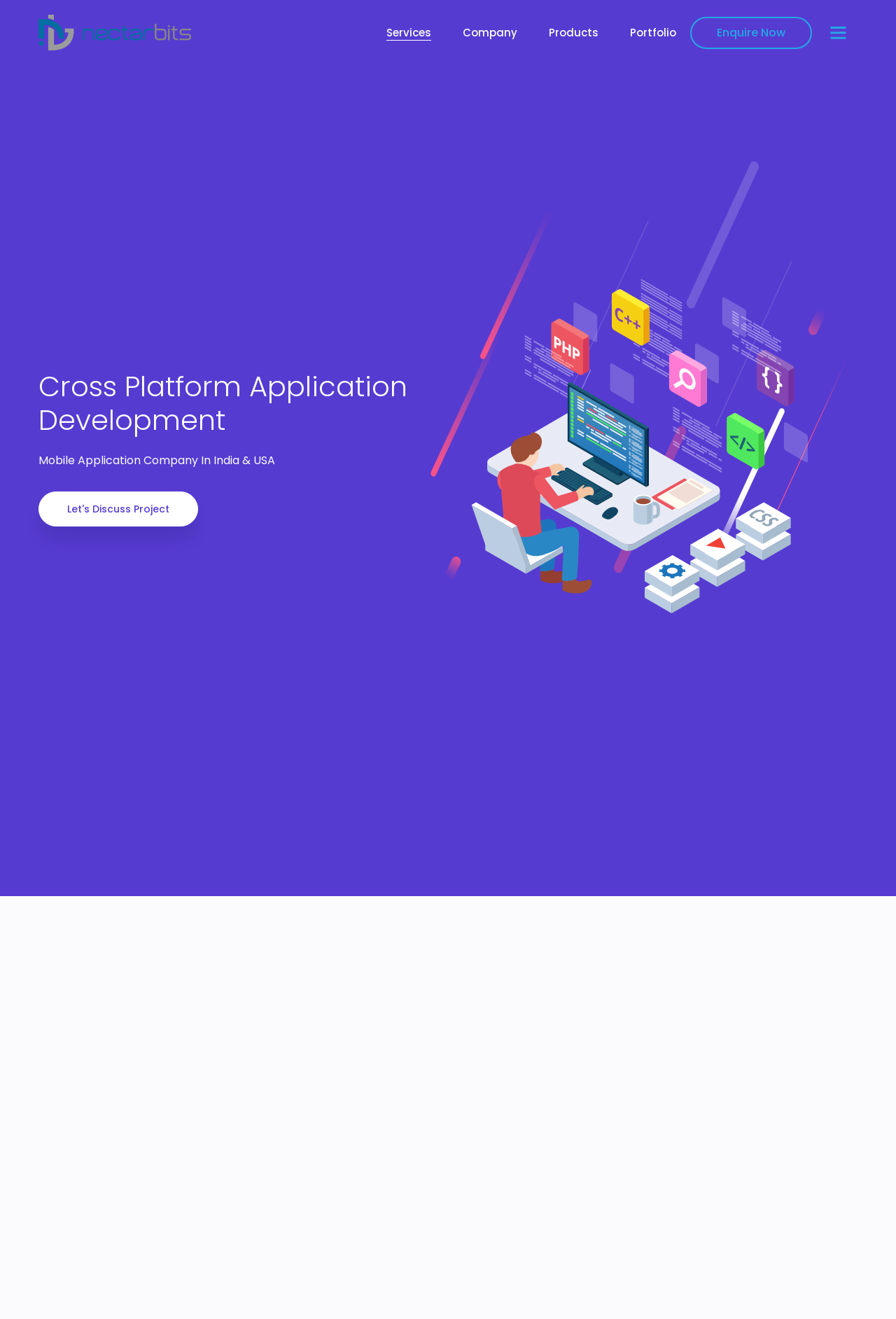Refer to the image and offer a detailed explanation in response to the question: What is the company's main service?

Based on the webpage's content, specifically the heading 'Cross Platform Application Development' and the company's description as a 'Cross-platform Mobile Application Development Company', it can be inferred that the company's main service is cross-platform app development.